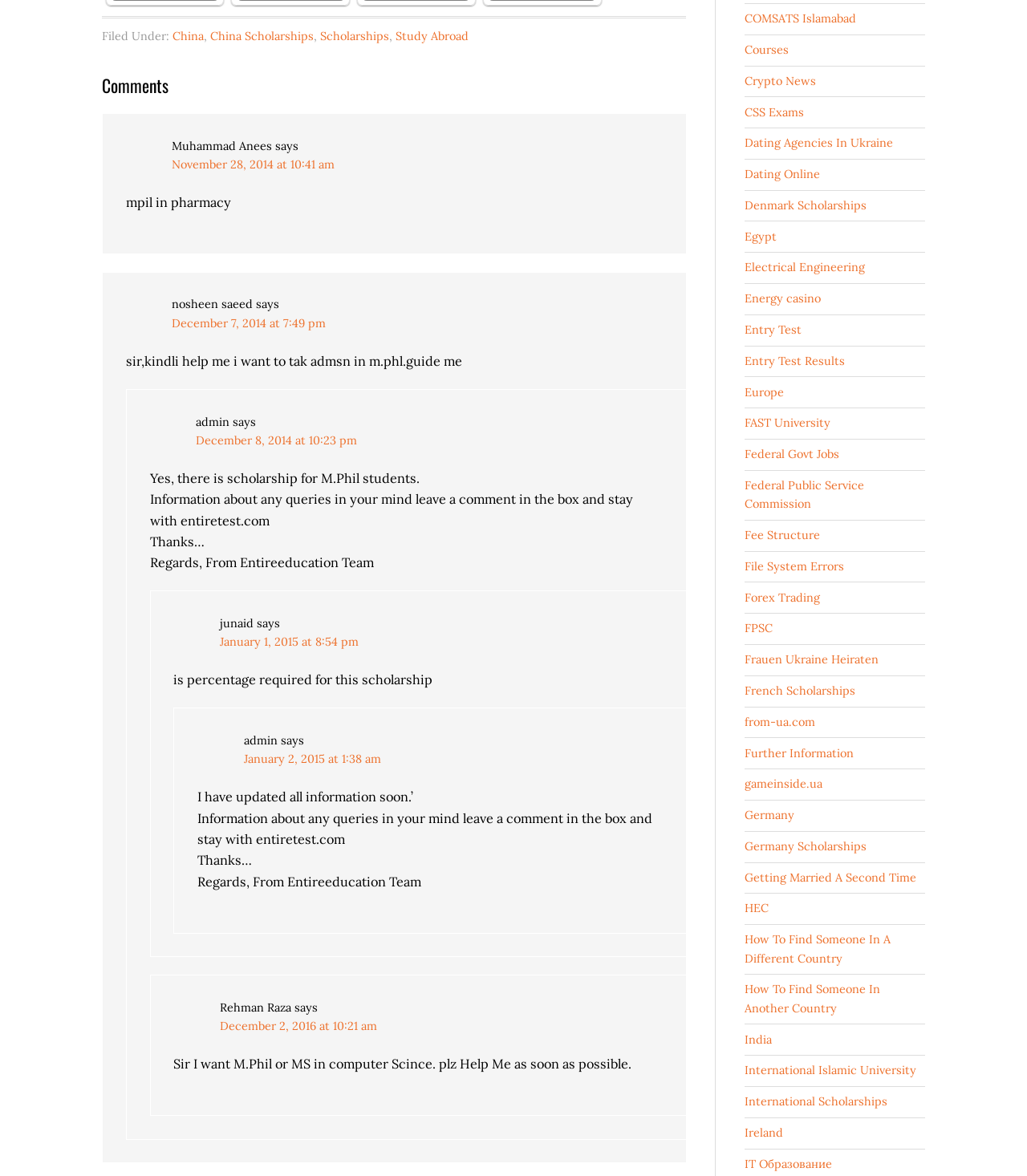What is the name of the person who wrote the article on December 8, 2014?
Analyze the screenshot and provide a detailed answer to the question.

The article written on December 8, 2014, is attributed to 'admin', which is the name of the person who wrote the article. The article is a response to a query and is dated December 8, 2014.